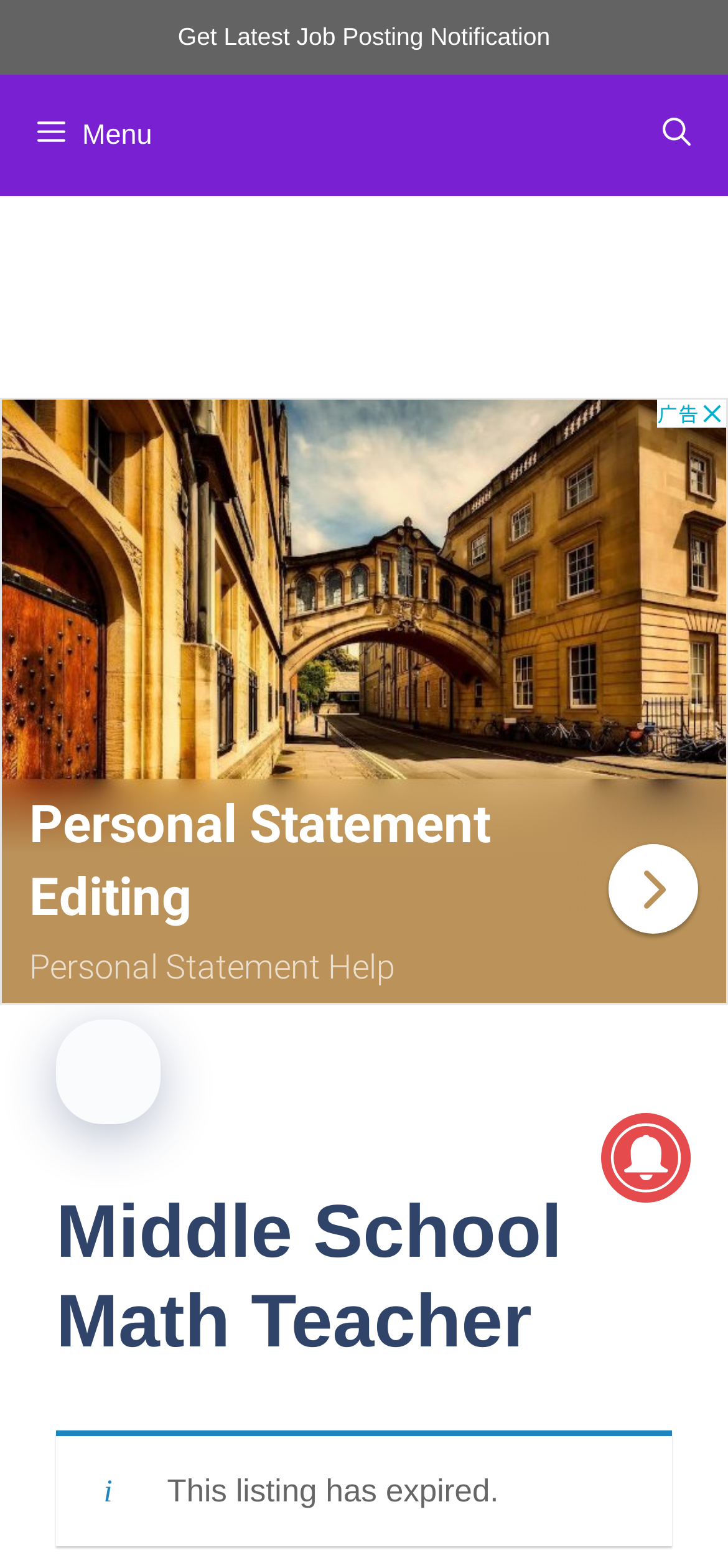Analyze the image and answer the question with as much detail as possible: 
What is the job title of the listing?

The job title can be found in the image and header of the webpage, which clearly states 'Middle School Math Teacher'.